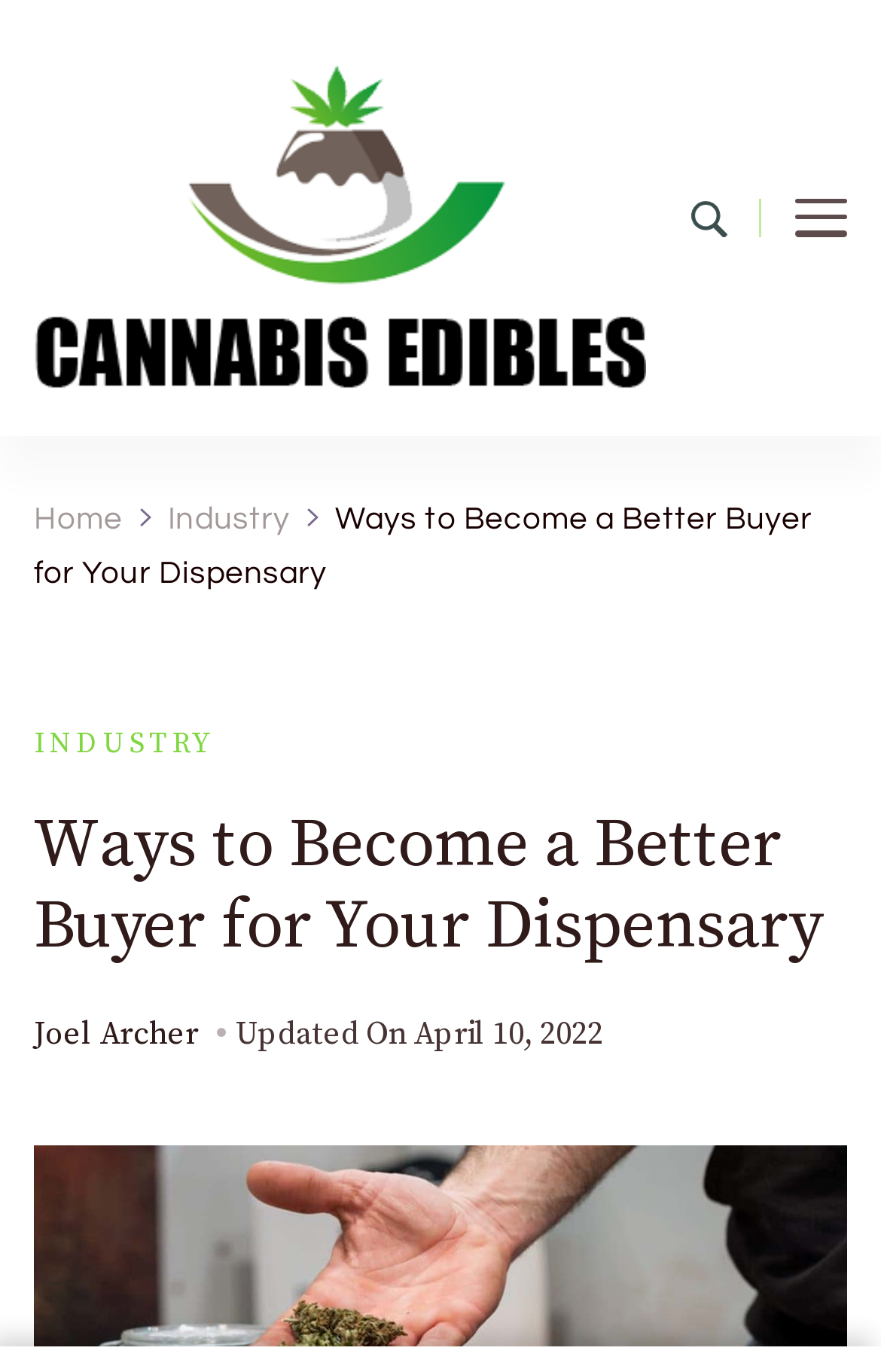Describe all visible elements and their arrangement on the webpage.

The webpage is about "Ways to Become a Better Buyer for Your Dispensary" in the cannabis edibles industry. At the top left, there is a logo of "Cannabis Edibles" which is both a link and an image. Below the logo, there are three navigation links: "Home", "Industry", and the current page "Ways to Become a Better Buyer for Your Dispensary". 

On the right side, there are two buttons with icons, but no text. 

The main content of the webpage is headed by a title "Ways to Become a Better Buyer for Your Dispensary" which is also a link. The title is followed by a subheading "INDUSTRY" which is a link as well. The author of the article, "Joel Archer", is credited below the title. The article was last updated on "April 10, 2022", which is also a link. 

The webpage also has a brief introduction to the role of a buyer, stating that it is crucial but often underappreciated, and that becoming one is easy as it only requires ordering from vendors.